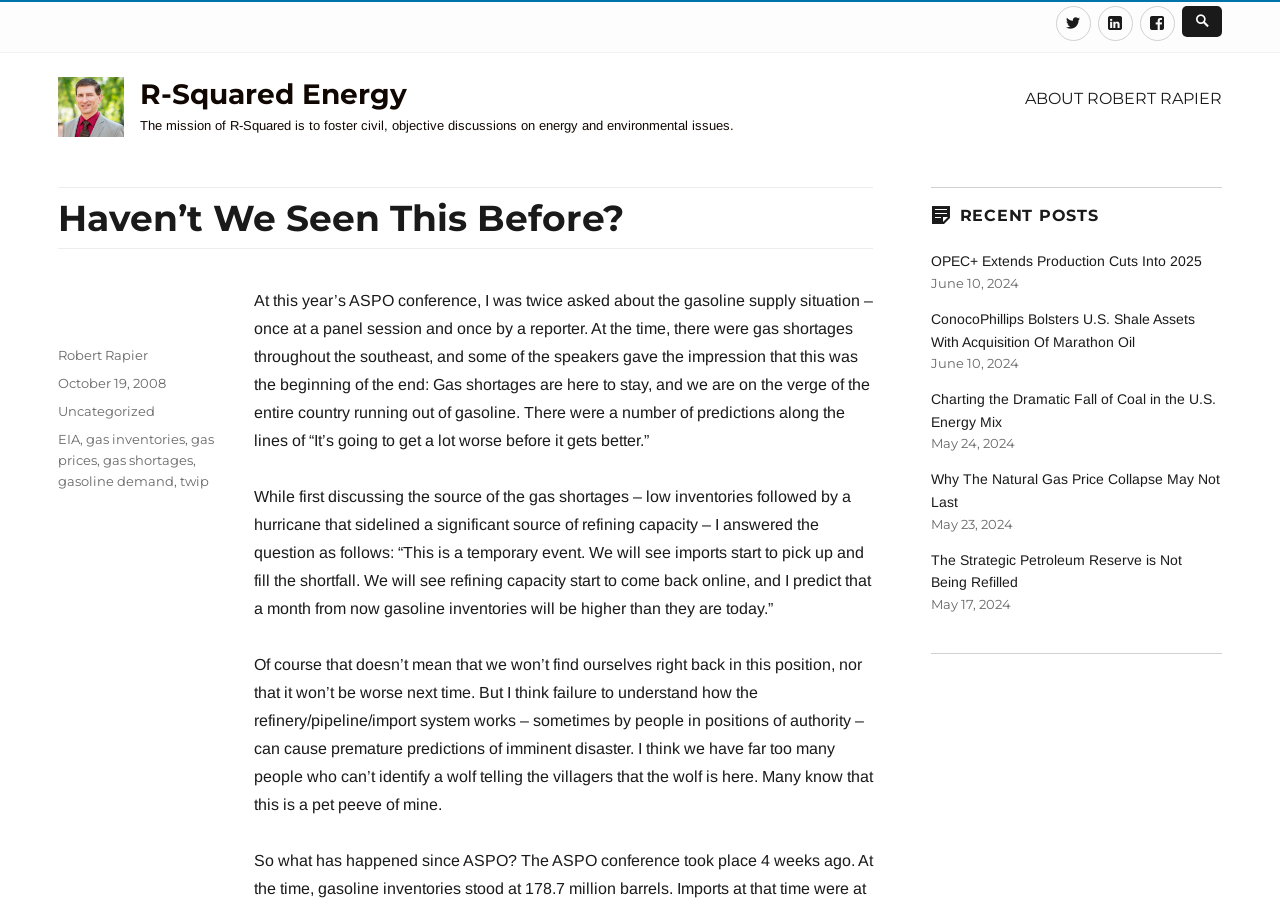Locate the bounding box coordinates of the clickable part needed for the task: "Click on the Twitter link".

[0.825, 0.007, 0.852, 0.045]